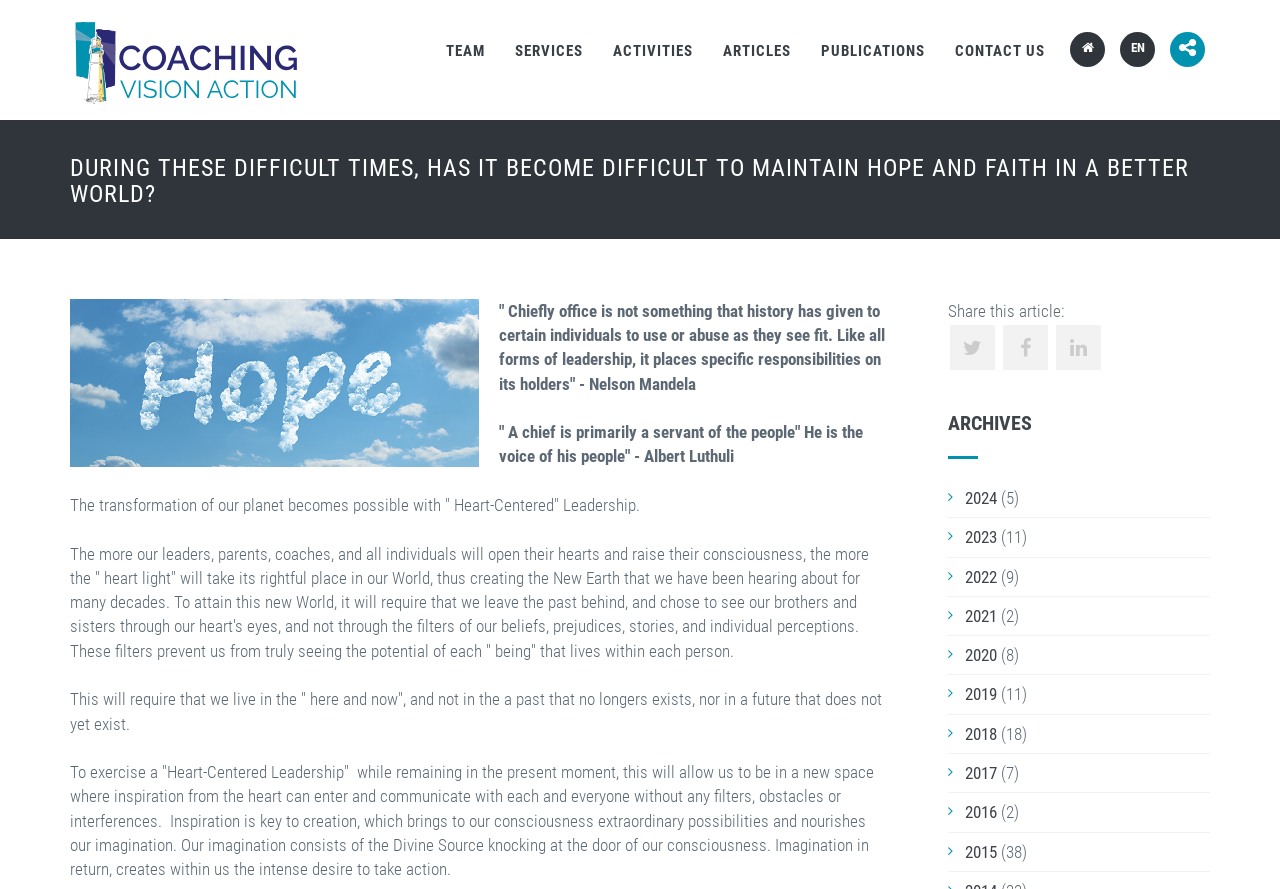Identify the bounding box coordinates for the element you need to click to achieve the following task: "Click on the Coaching Vision Action logo". The coordinates must be four float values ranging from 0 to 1, formatted as [left, top, right, bottom].

[0.055, 0.022, 0.237, 0.124]